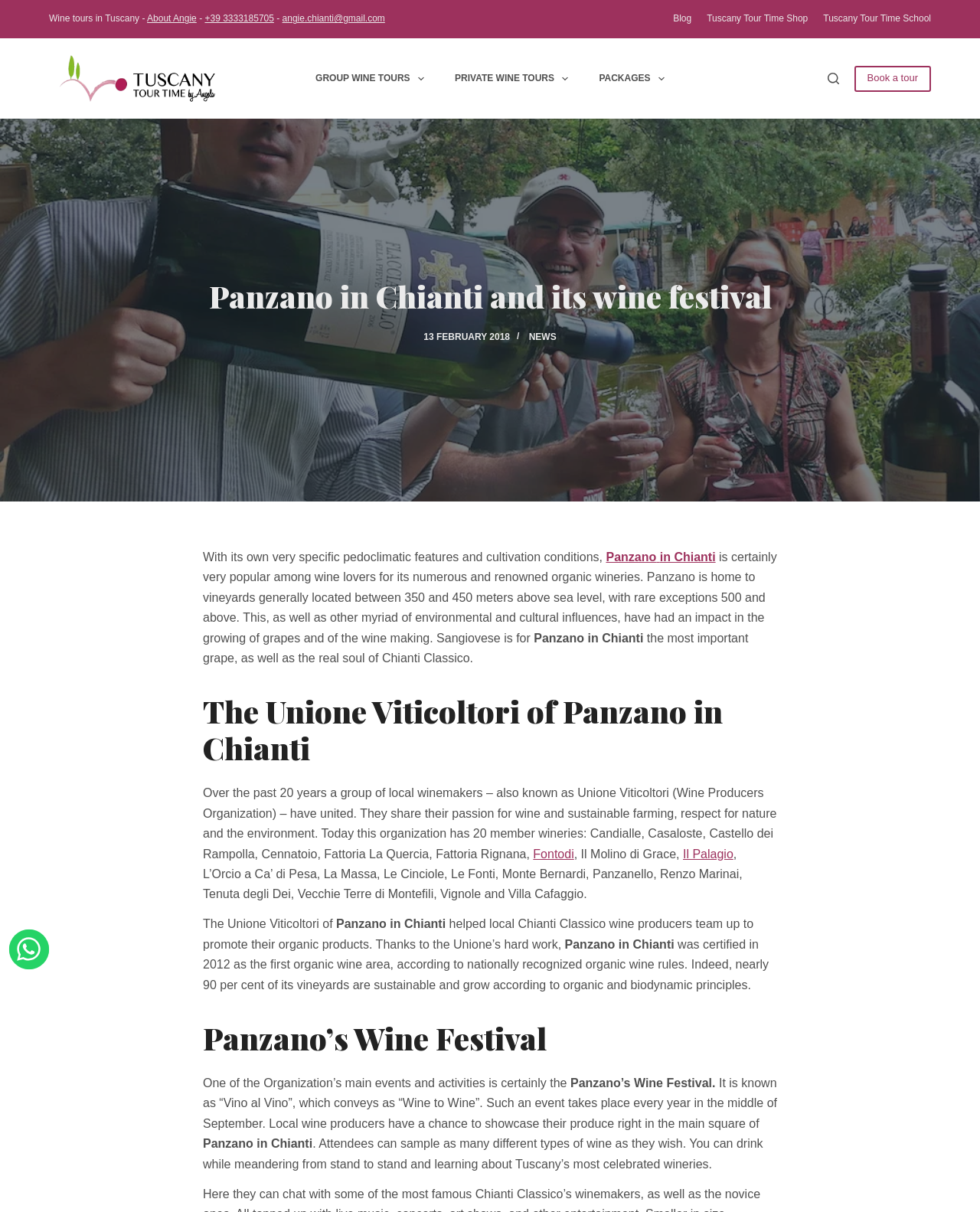Please provide a one-word or phrase answer to the question: 
What is the name of the organization that promotes organic wine products in Panzano in Chianti?

Unione Viticoltori